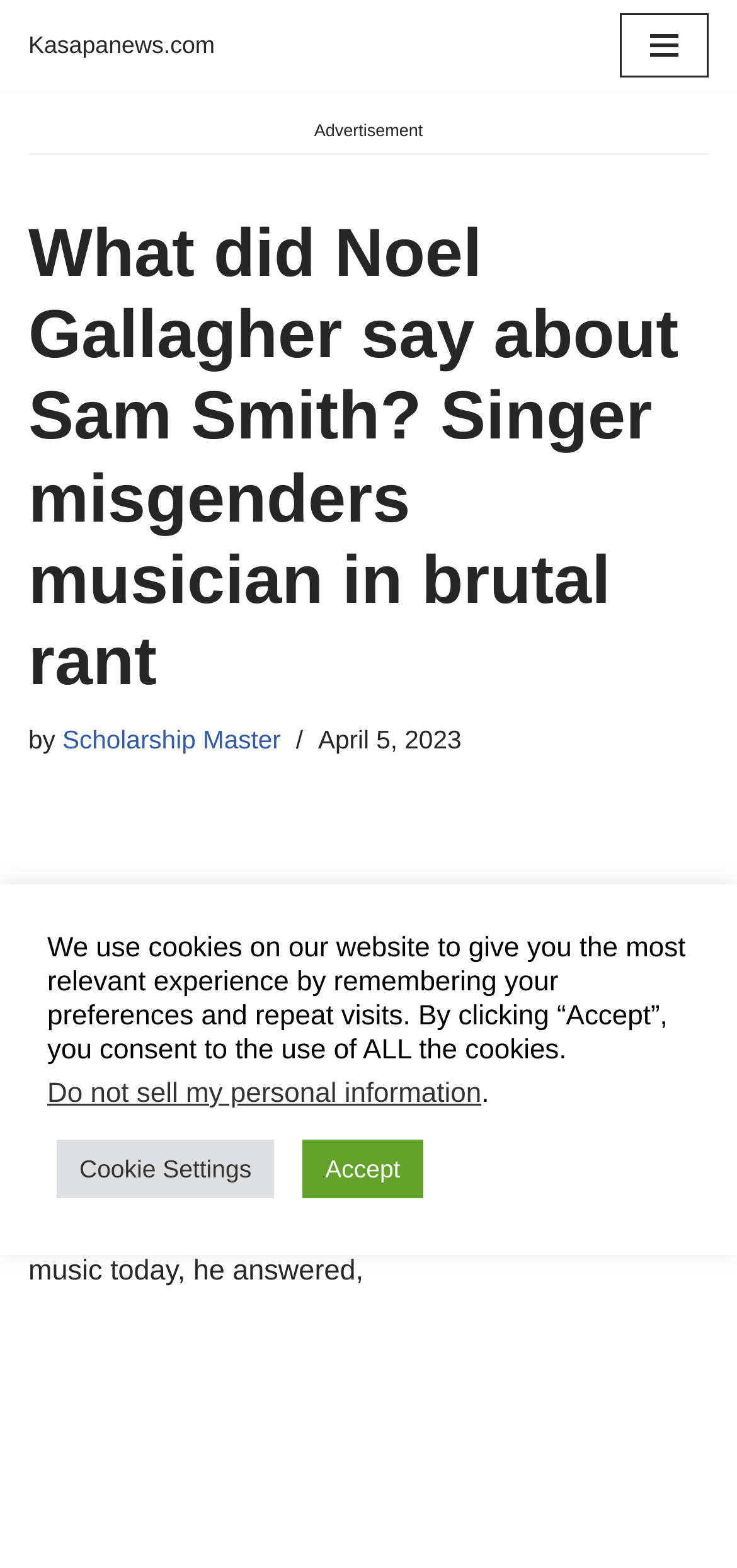What is the name of the radio broadcast?
Using the image, provide a detailed and thorough answer to the question.

According to the webpage content, Noel Gallagher appeared as a guest on the Dutch radio broadcast Wrinkle, where he attacked vocalist Sam Smith.